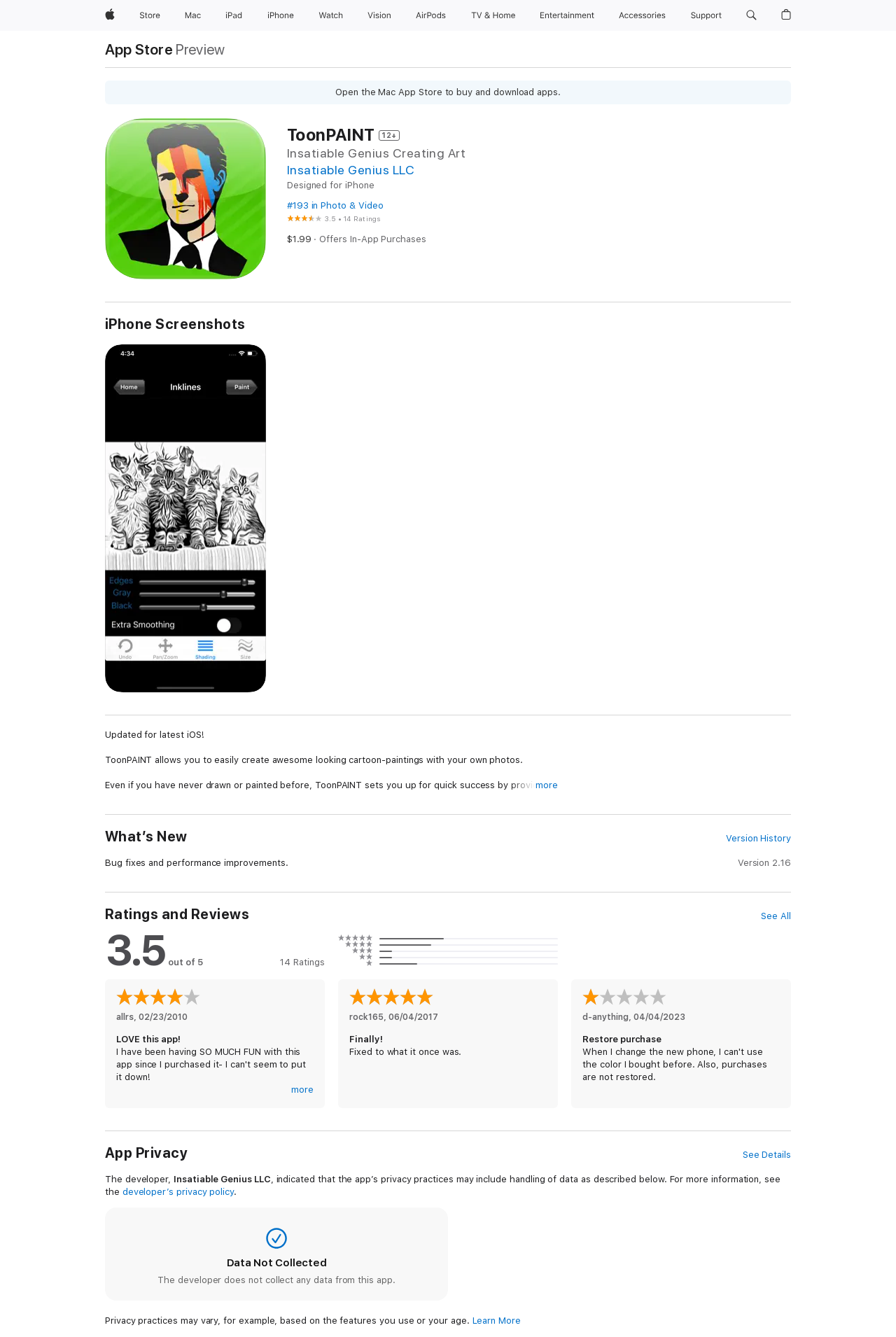Give a one-word or one-phrase response to the question: 
What is the purpose of the 'MagiSketch' feature?

to create a customizable sketch